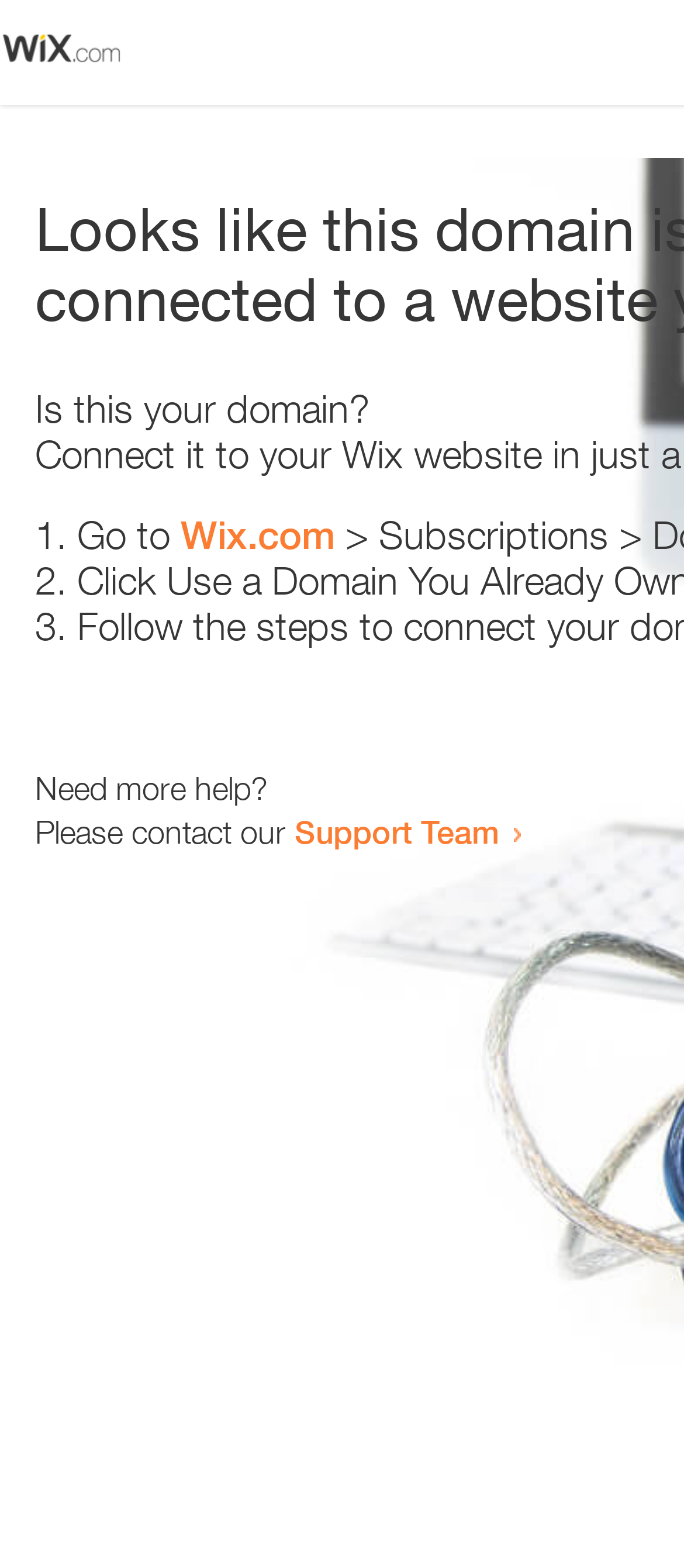Can you find and generate the webpage's heading?

Looks like this domain isn't
connected to a website yet